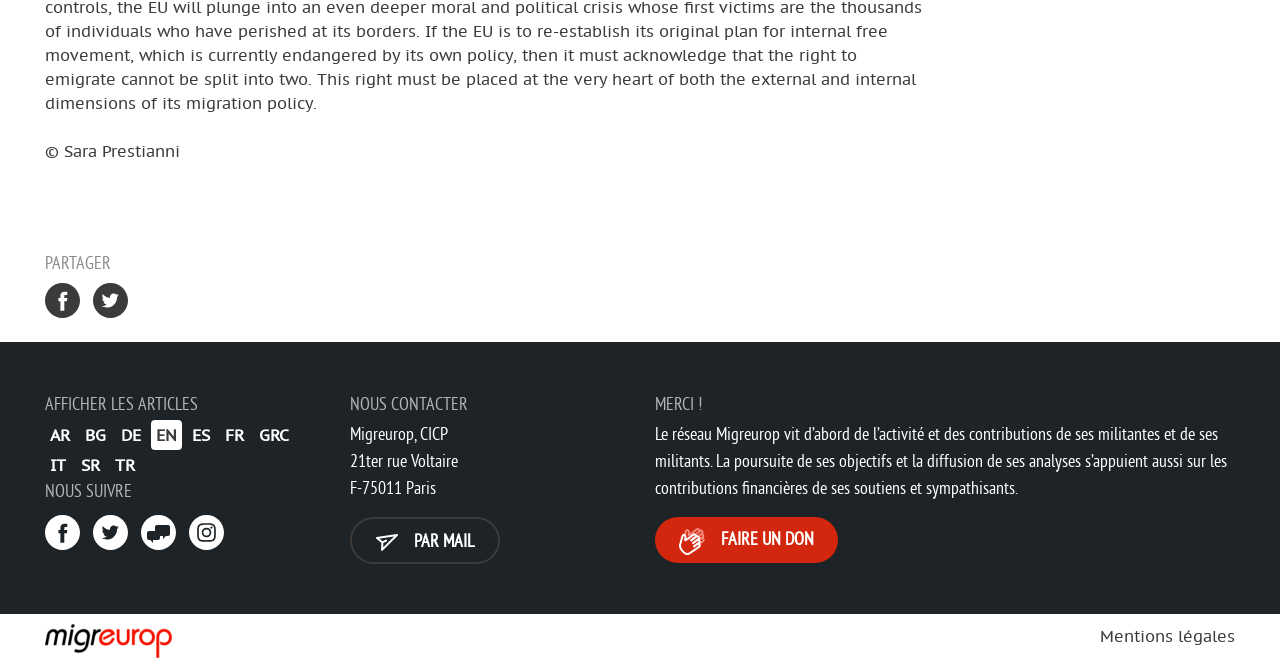Respond to the following query with just one word or a short phrase: 
What social media platforms can one follow Migreurop on?

Facebook, Twitter, Instagram